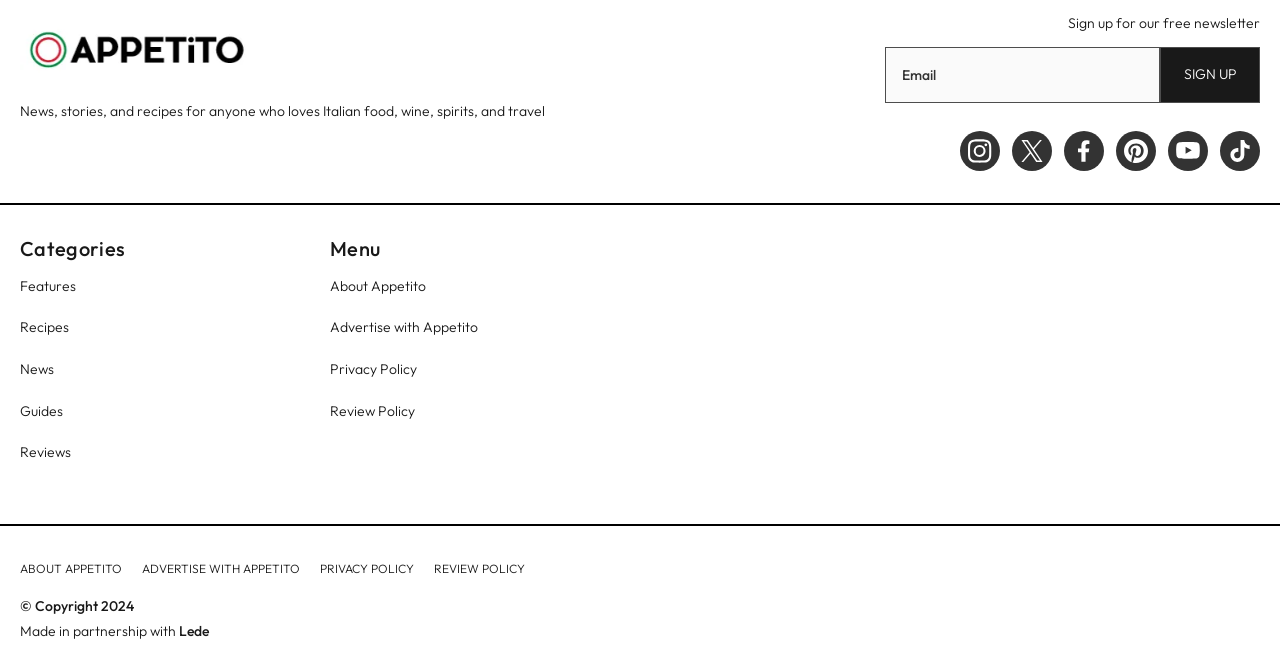Specify the bounding box coordinates of the region I need to click to perform the following instruction: "Visit Appetito's Instagram page". The coordinates must be four float numbers in the range of 0 to 1, i.e., [left, top, right, bottom].

[0.75, 0.199, 0.781, 0.26]